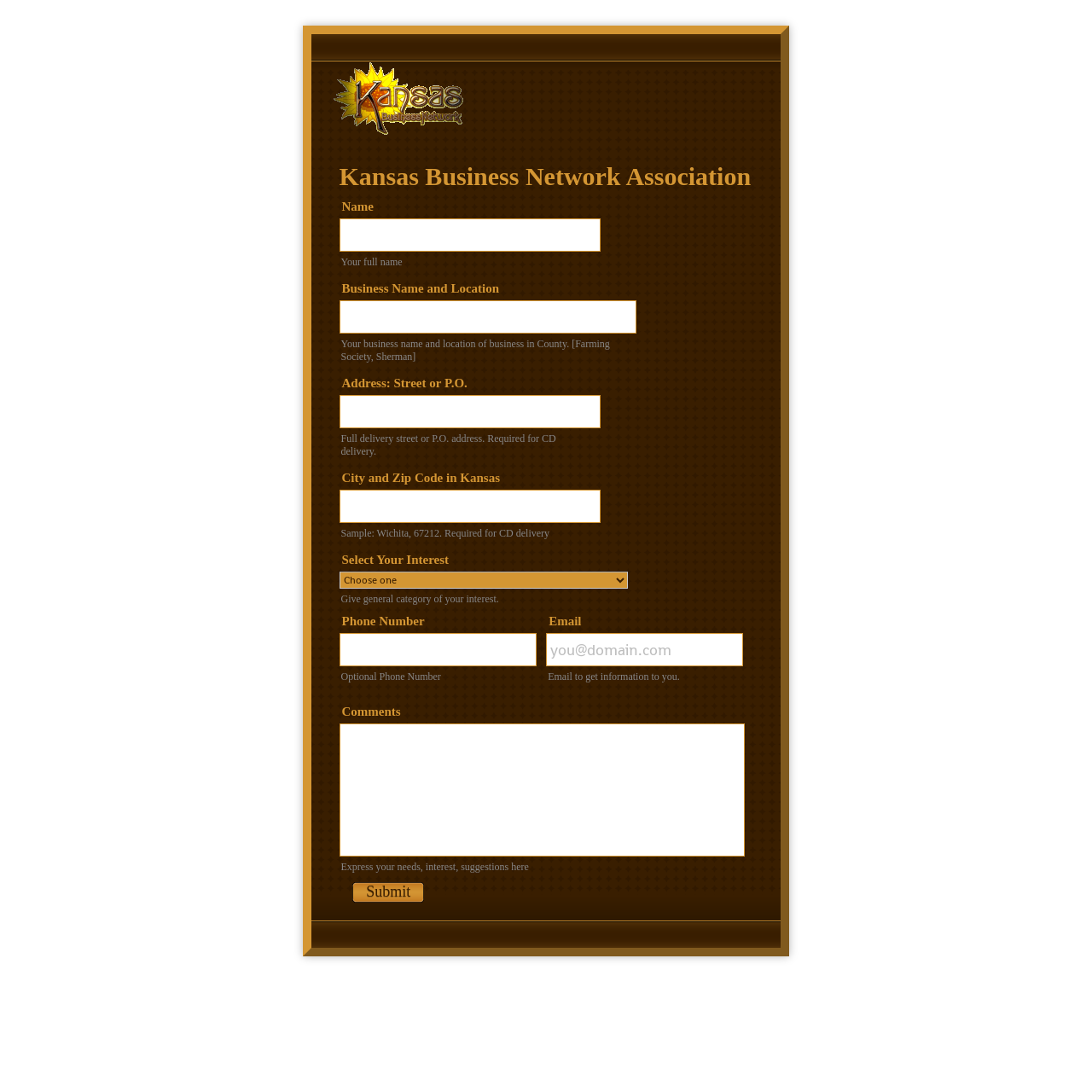Is the 'Phone Number' textbox required?
Please answer using one word or phrase, based on the screenshot.

No